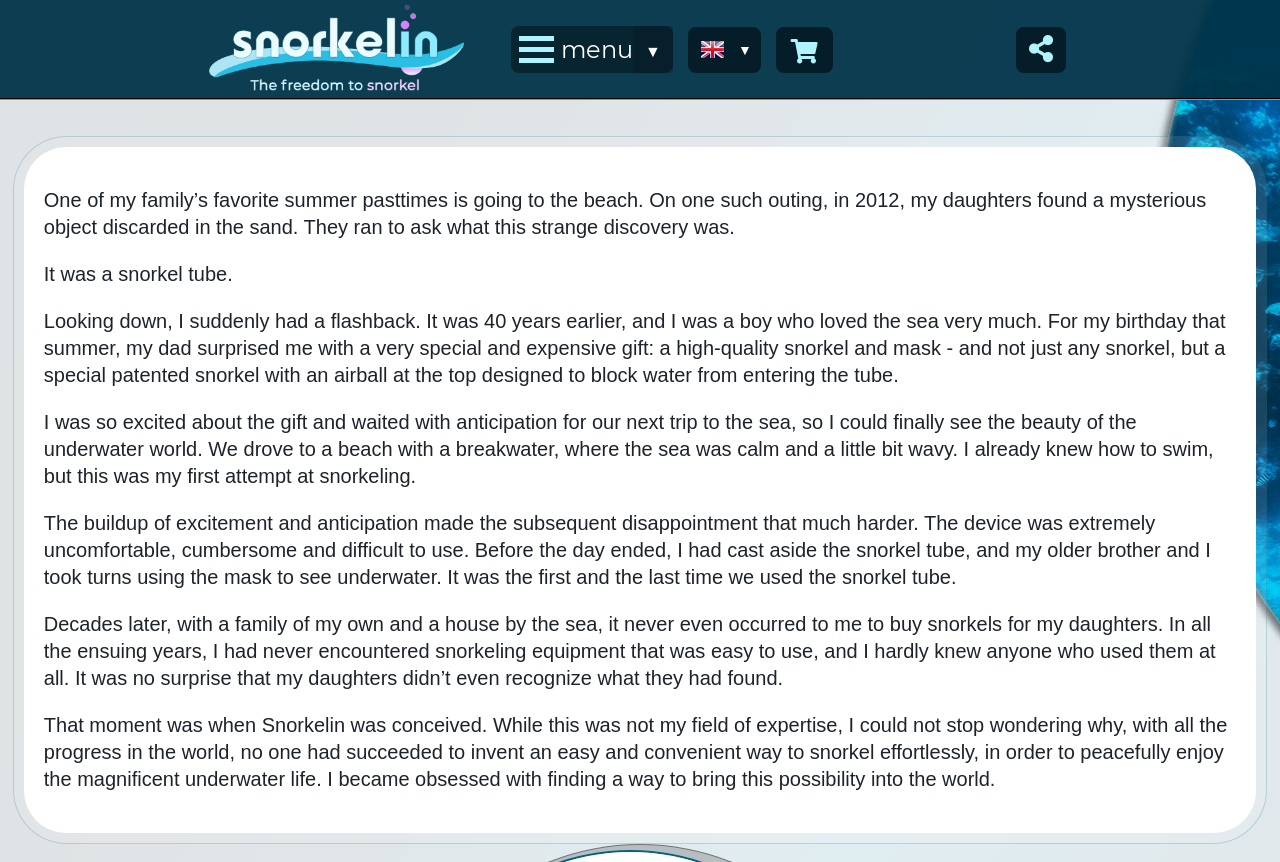Use one word or a short phrase to answer the question provided: 
What triggered the idea of creating Snorkelin?

Finding a snorkel tube on the beach